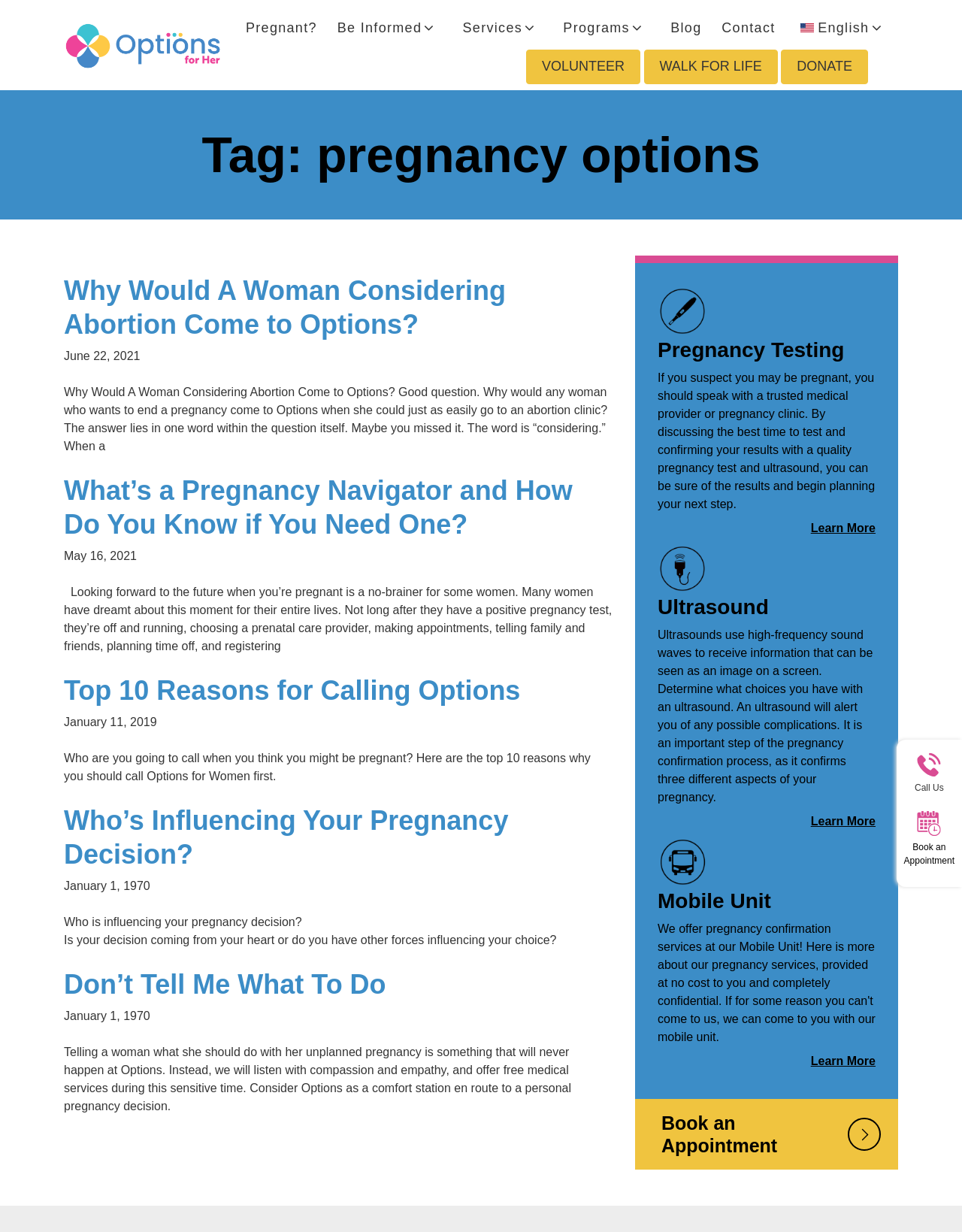Locate the bounding box coordinates of the element you need to click to accomplish the task described by this instruction: "Book an Appointment".

[0.688, 0.903, 0.808, 0.938]